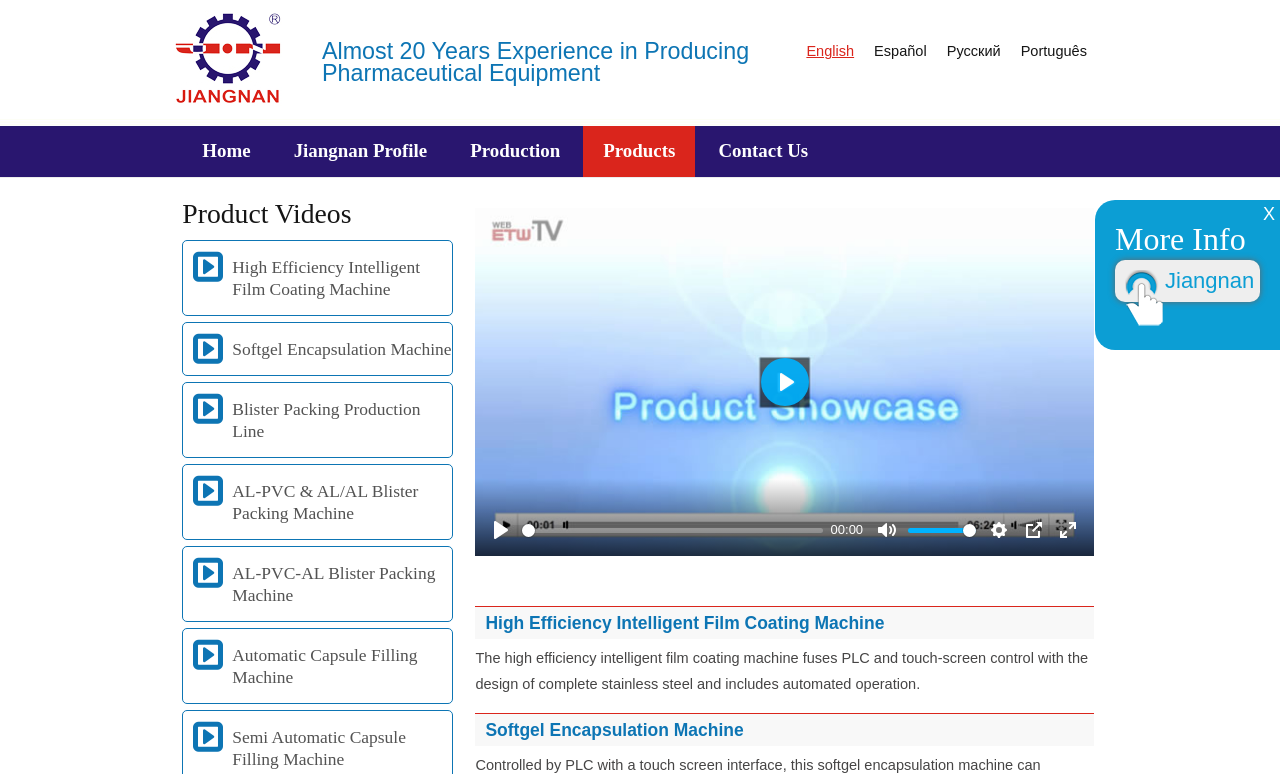Identify and provide the bounding box coordinates of the UI element described: "Production". The coordinates should be formatted as [left, top, right, bottom], with each number being a float between 0 and 1.

[0.352, 0.163, 0.453, 0.229]